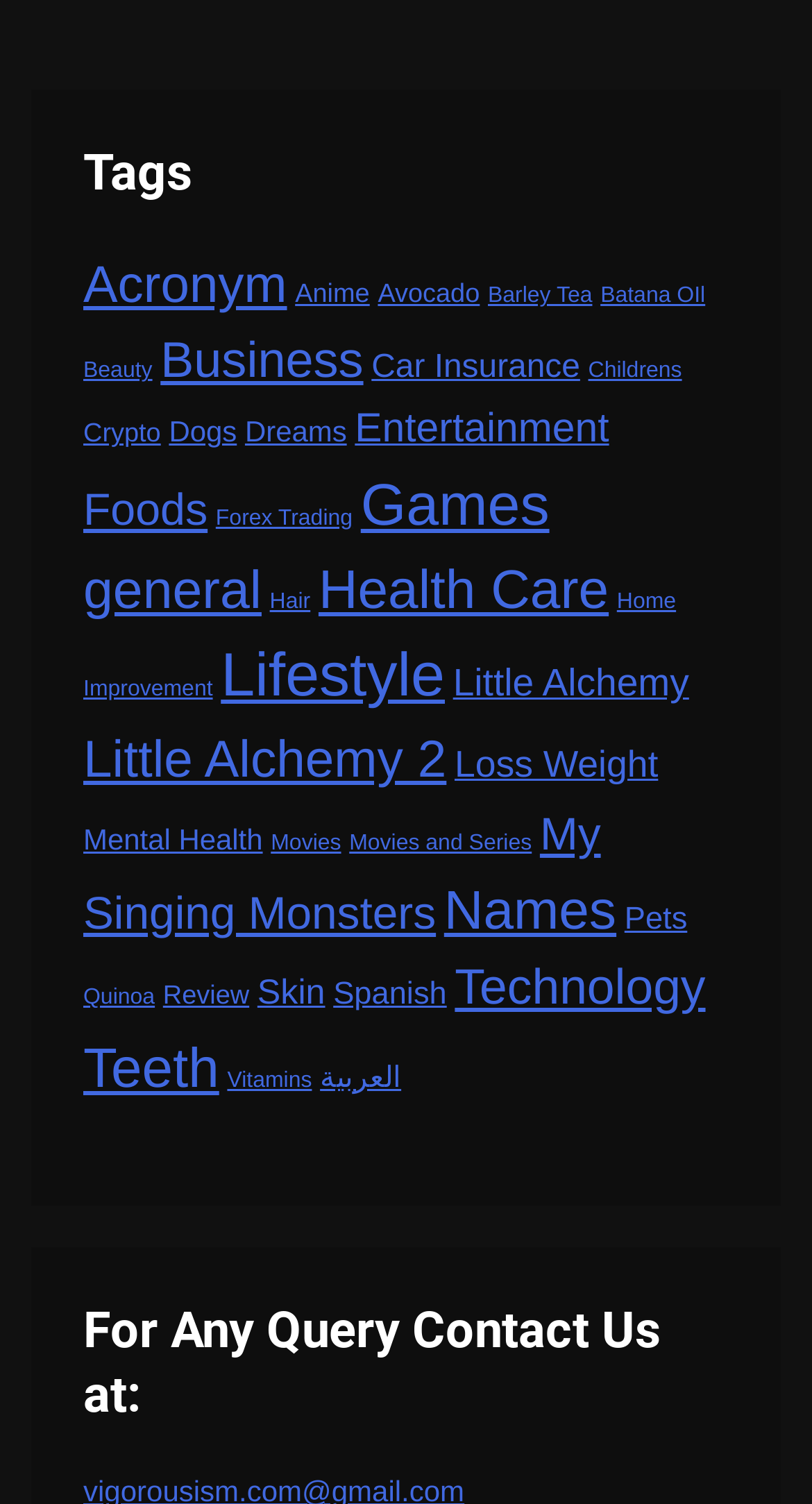Using the description: "Names", determine the UI element's bounding box coordinates. Ensure the coordinates are in the format of four float numbers between 0 and 1, i.e., [left, top, right, bottom].

[0.547, 0.584, 0.759, 0.625]